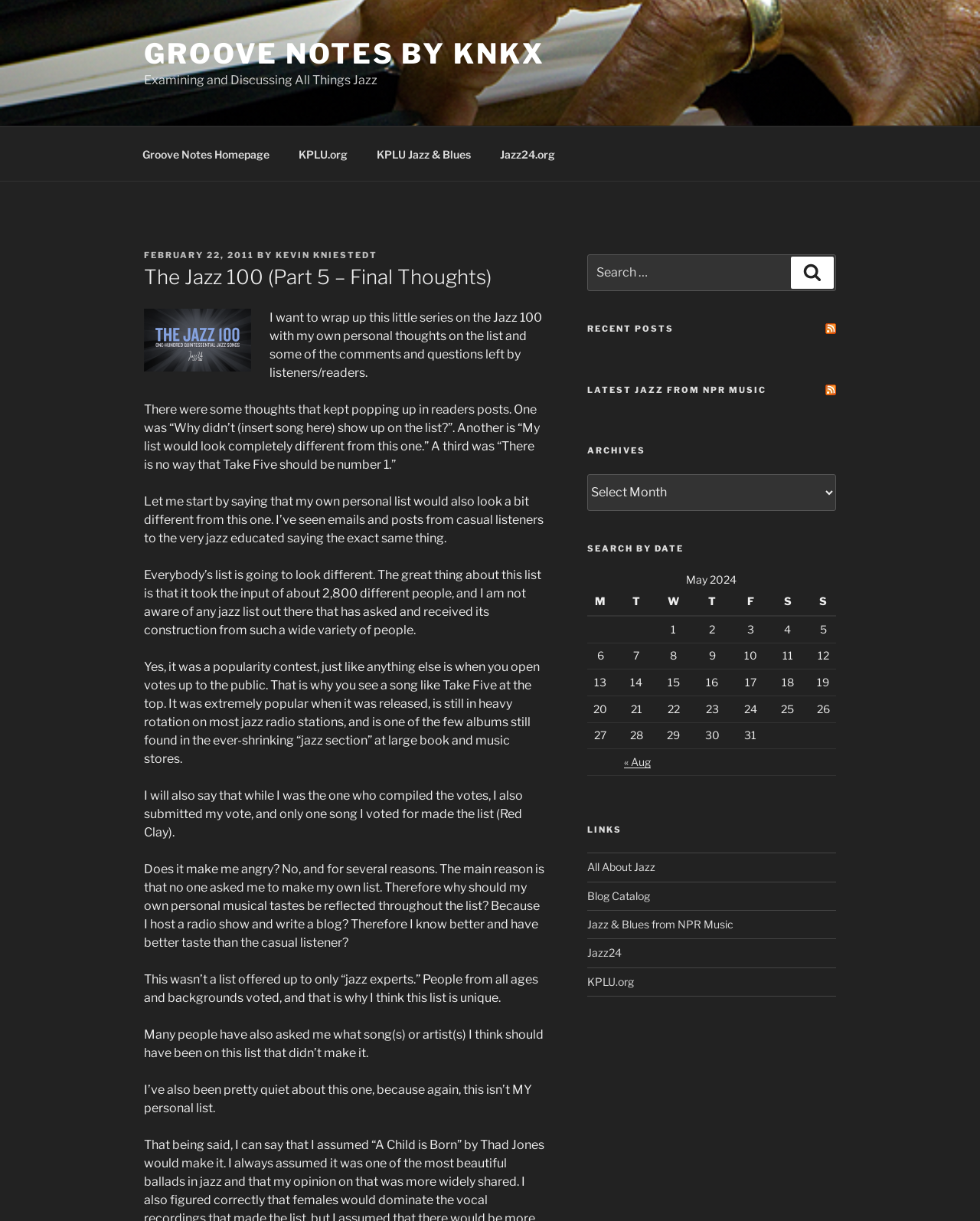Articulate a detailed summary of the webpage's content and design.

This webpage is a blog post titled "The Jazz 100 (Part 5 – Final Thoughts)" on the website "Groove Notes by KNKX". At the top of the page, there is a header section with a logo image, a link to the website's homepage, and a navigation menu with links to other sections of the website.

Below the header, there is a section with a heading that displays the post's title and a subheading that indicates the post's date and author. The main content of the post is a series of paragraphs discussing the author's thoughts on the Jazz 100 list, including comments and questions from readers.

To the right of the main content, there is a sidebar with several sections, including a search box, a list of recent posts, and an archive section with a dropdown menu and a calendar table. The calendar table displays the days of the month, with some days having links to specific posts.

There are no images within the main content of the post, but there are several images throughout the page, including the website's logo, an RSS icon, and a few other icons. Overall, the page has a simple and clean design, with a focus on the written content.